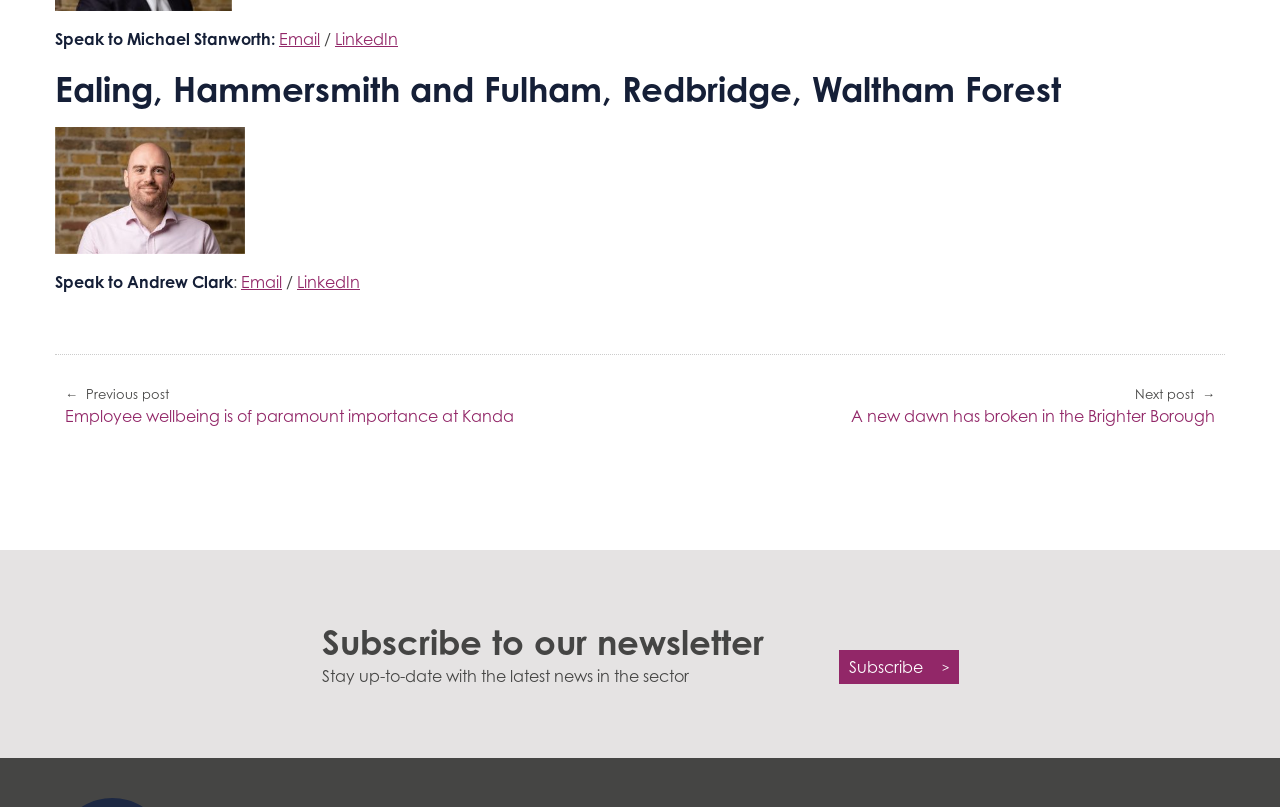From the webpage screenshot, identify the region described by aria-label="LinkedIn". Provide the bounding box coordinates as (top-left x, top-left y, bottom-right x, bottom-right y), with each value being a floating point number between 0 and 1.

[0.869, 0.749, 0.912, 0.799]